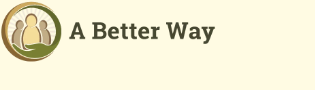Provide a brief response using a word or short phrase to this question:
What is the dominant color palette of the logo?

Earthy tones with greens and browns